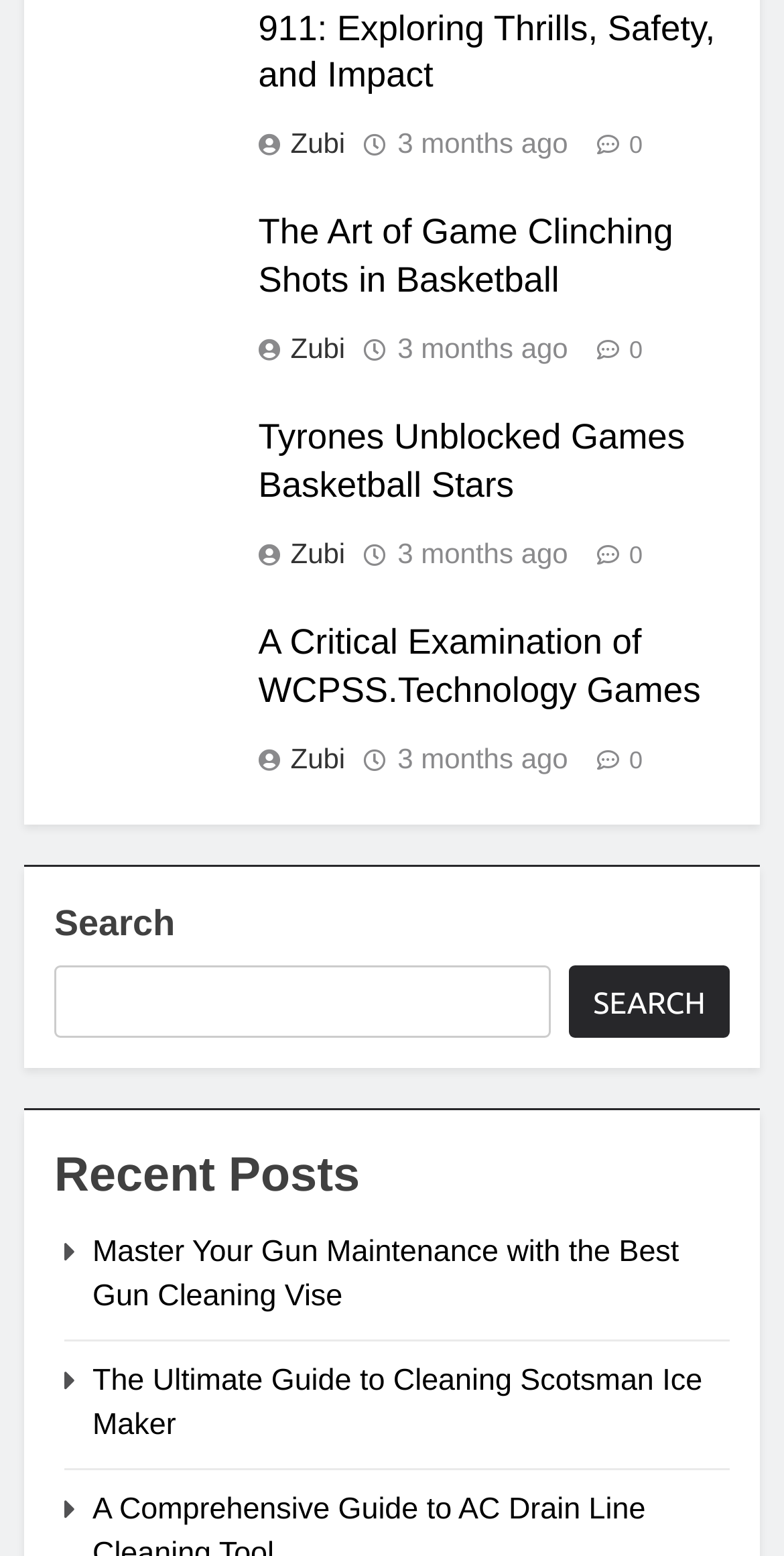Determine the bounding box coordinates for the area you should click to complete the following instruction: "Click the link to Tyrones Unblocked Games Basketball Stars".

[0.329, 0.268, 0.874, 0.325]